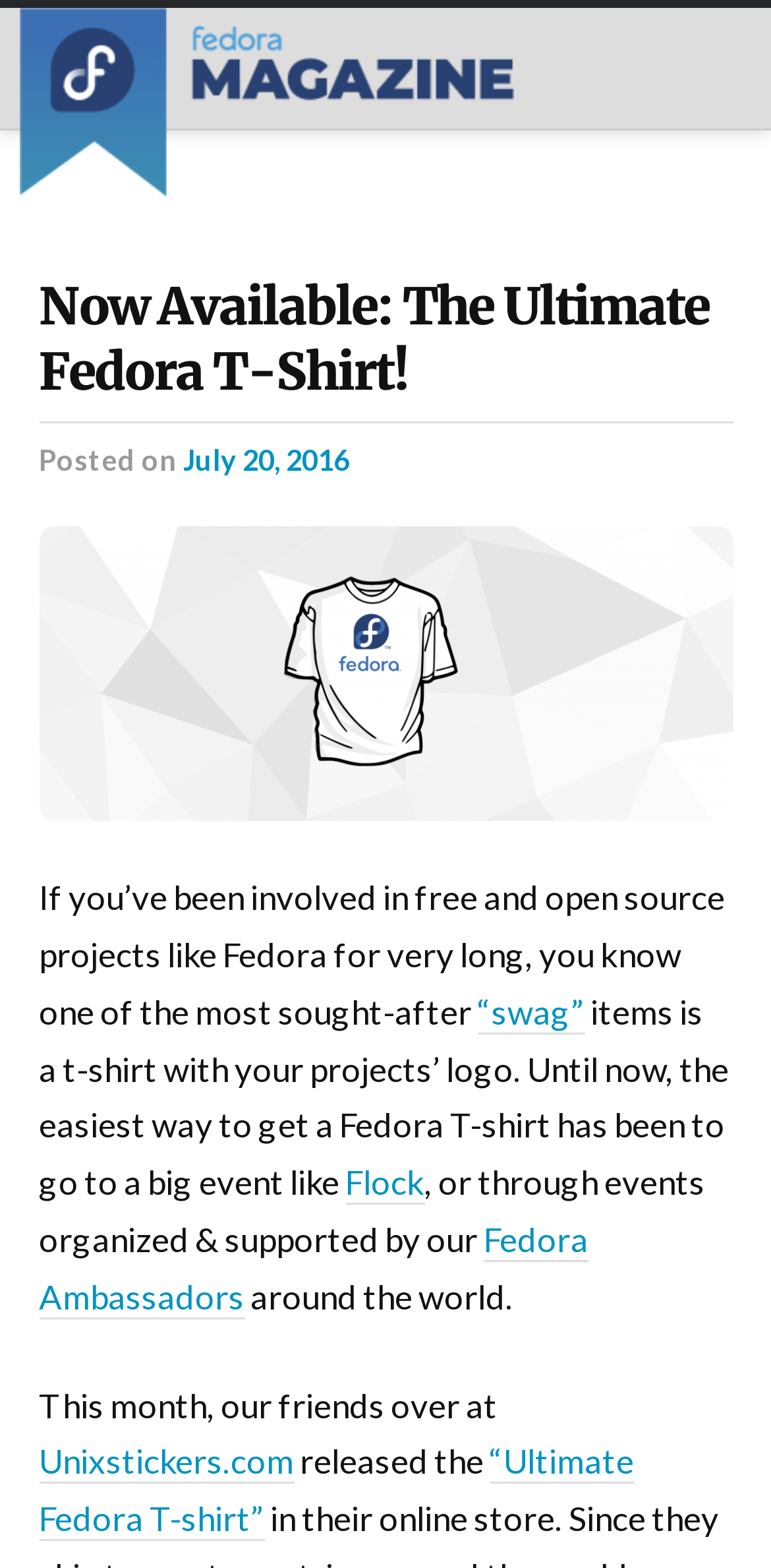Please respond to the question using a single word or phrase:
Who released the Ultimate Fedora T-shirt?

Unixstickers.com